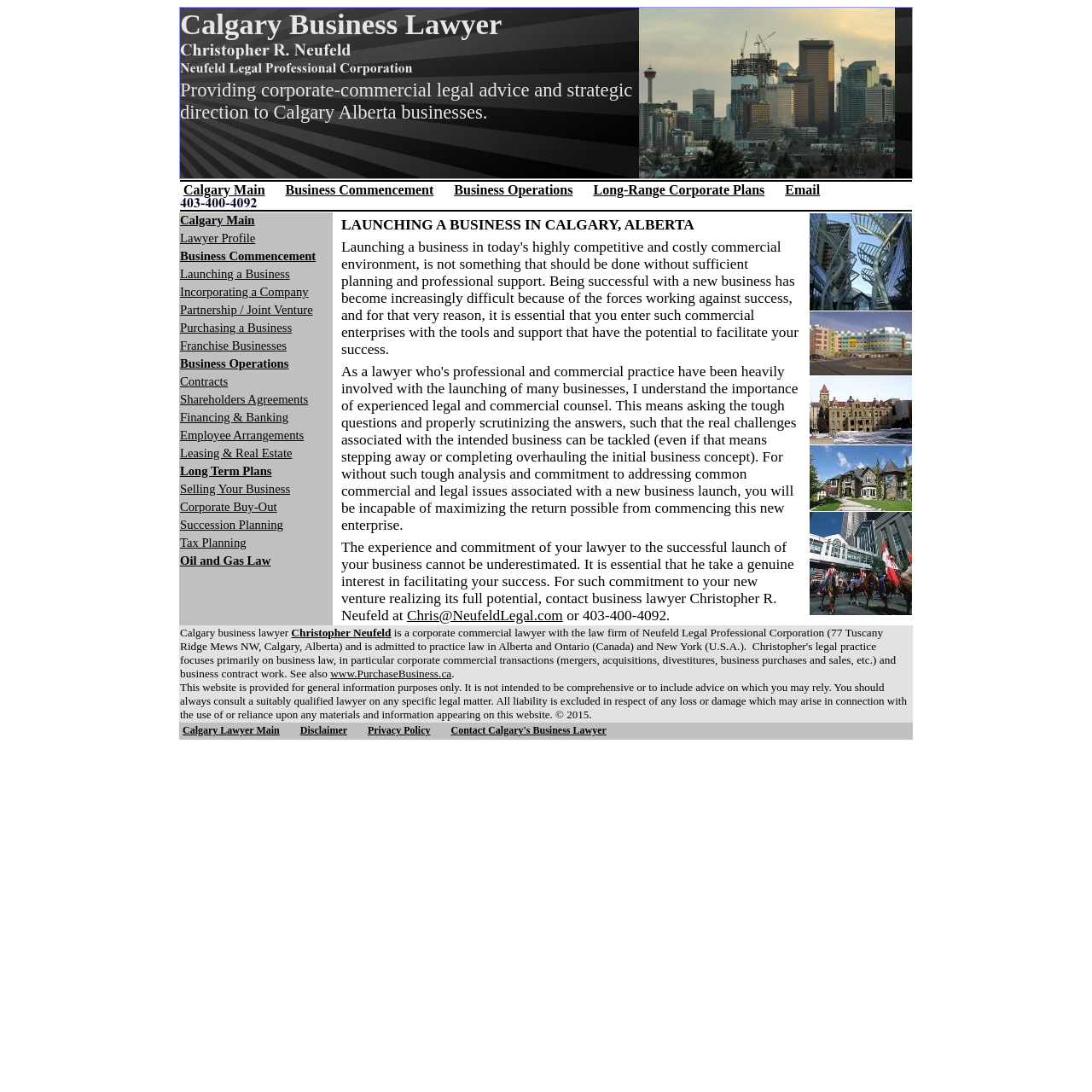Please determine the bounding box coordinates for the UI element described here. Use the format (top-left x, top-left y, bottom-right x, bottom-right y) with values bounded between 0 and 1: Calgary Lawyer Main

[0.167, 0.663, 0.256, 0.674]